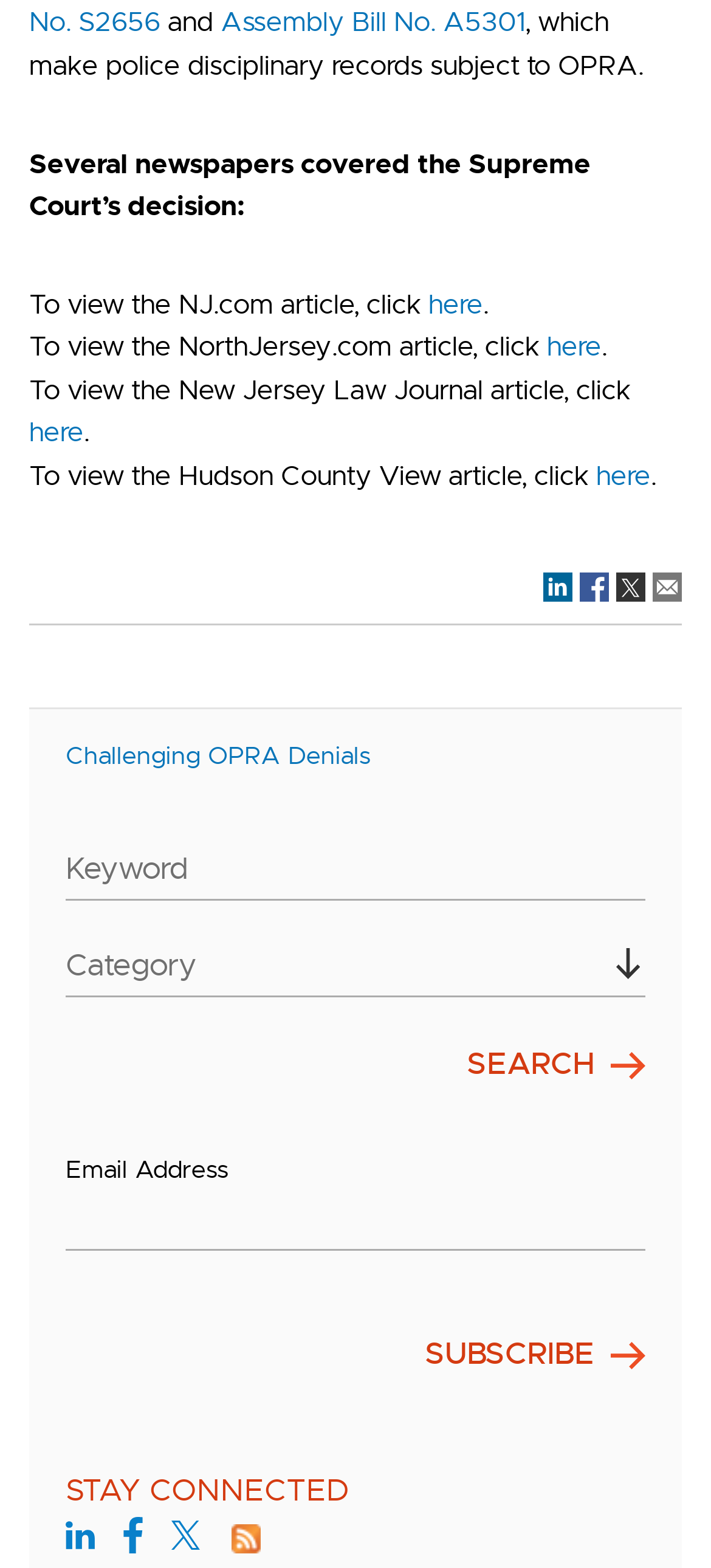How many articles are linked from the webpage?
Make sure to answer the question with a detailed and comprehensive explanation.

There are four articles linked from the webpage, which are from NJ.com, NorthJersey.com, New Jersey Law Journal, and Hudson County View. These links are represented by 'here' links next to the article descriptions.